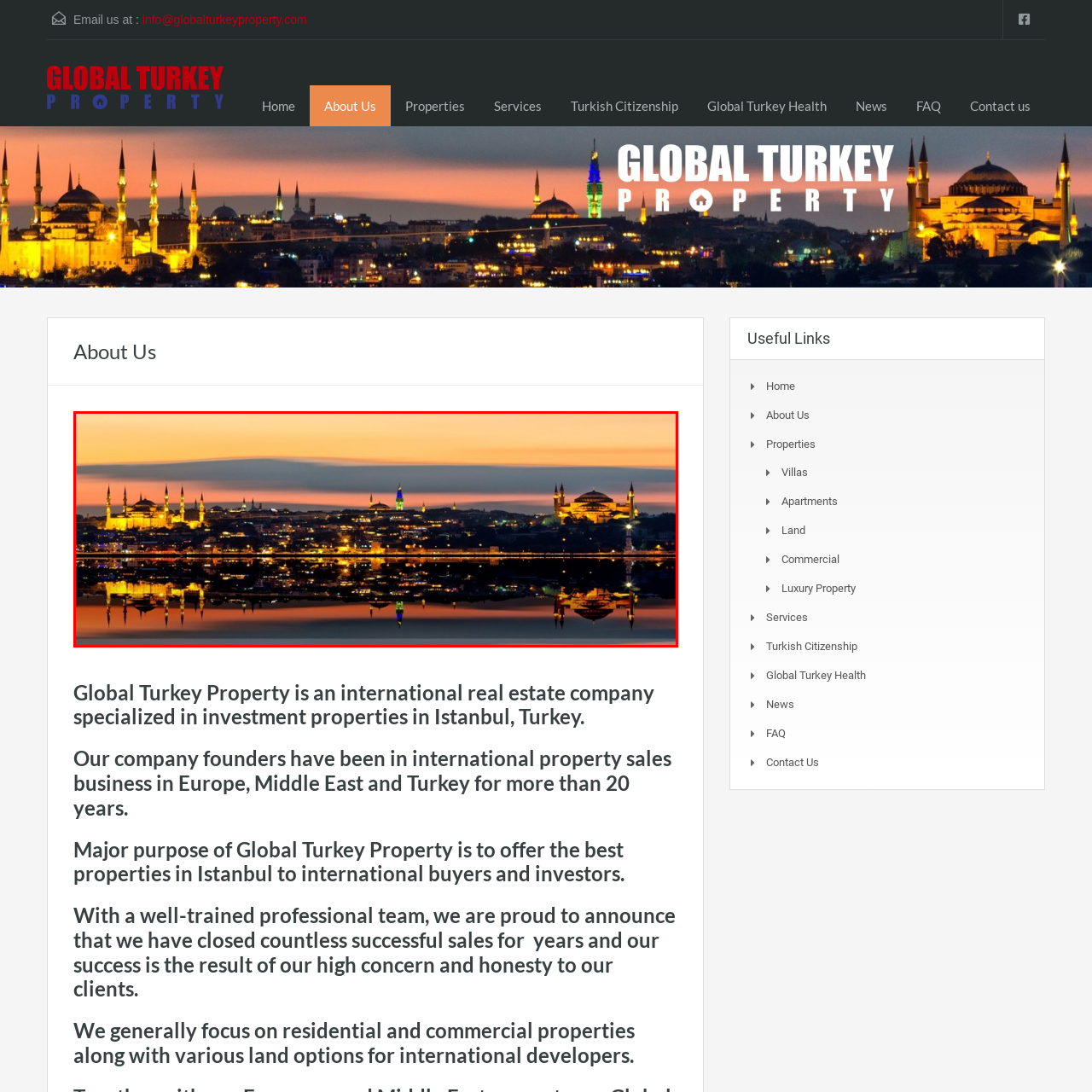Elaborate on the contents of the image marked by the red border.

The image showcases a stunning panoramic view of Istanbul at dusk, capturing the city's iconic skyline illuminated by warm golden tones. Prominent landmarks include the grand Hagia Sophia on the right and the elegant Blue Mosque on the left, both beautifully bathed in artificial light that highlights their architectural features. In the background, the skyline is dotted with various domes and minarets, contributing to the city's historical and cultural essence. The calm waters in the foreground reflect the vibrant colors of the sunset and the glowing lights of the city, creating a serene and picturesque scene that exemplifies Istanbul's blend of tradition and modernity.